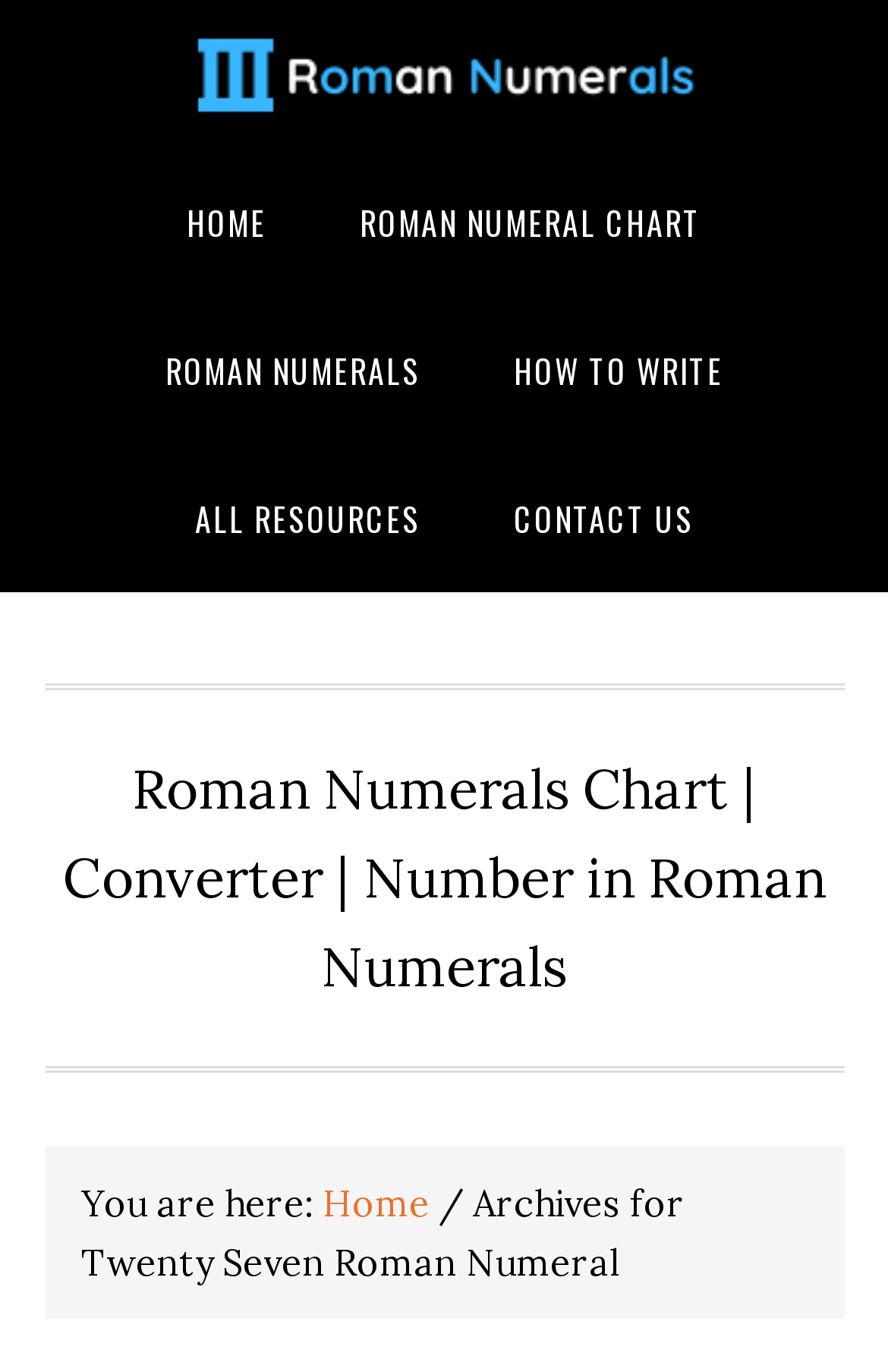What is the purpose of the breadcrumb separator?
Please provide a comprehensive answer to the question based on the webpage screenshot.

The generic element 'breadcrumb separator' is used to separate the breadcrumbs in the navigation path, as indicated by the StaticText element 'You are here:' and the link element 'Home'.